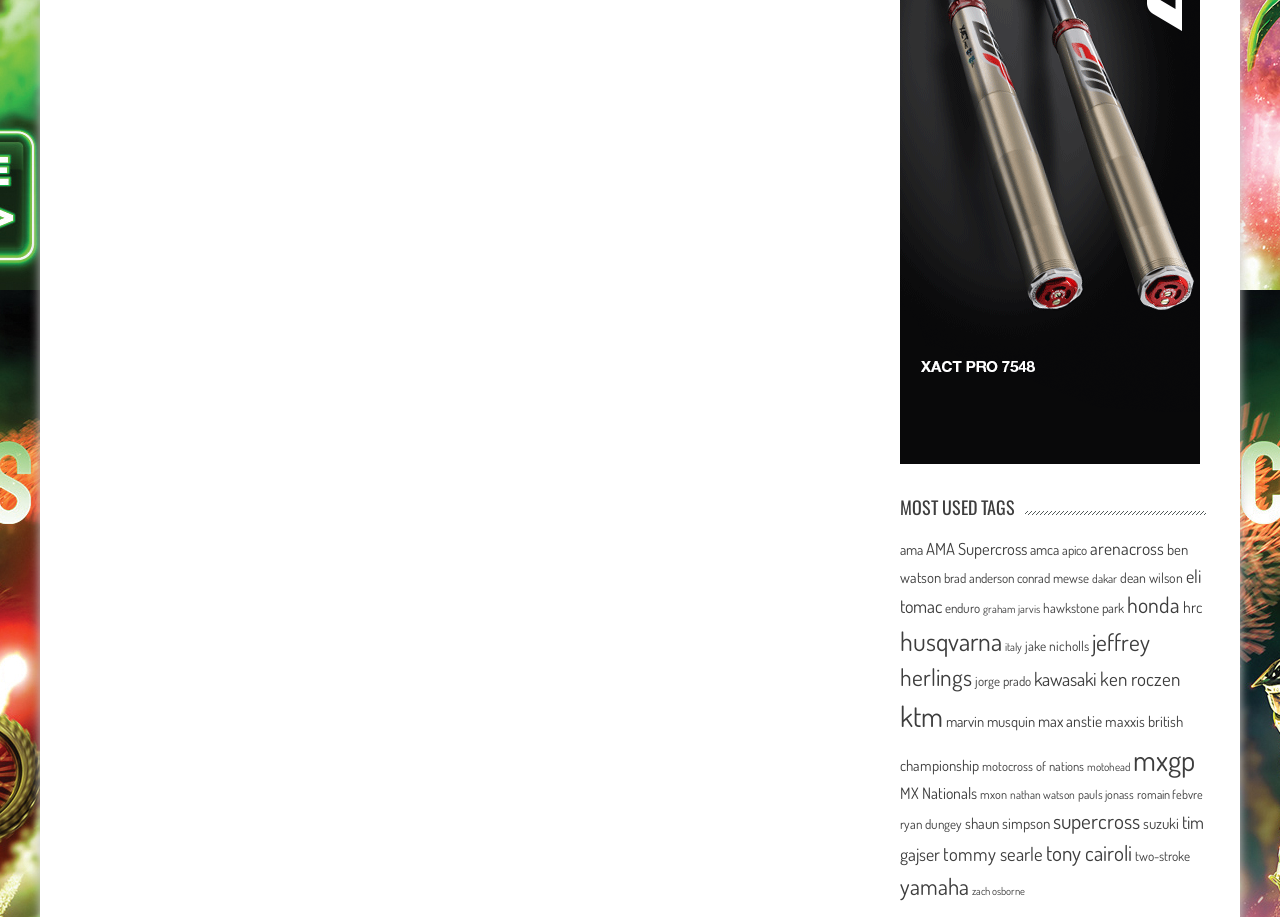Use a single word or phrase to answer the question: How many tags are related to Honda?

2